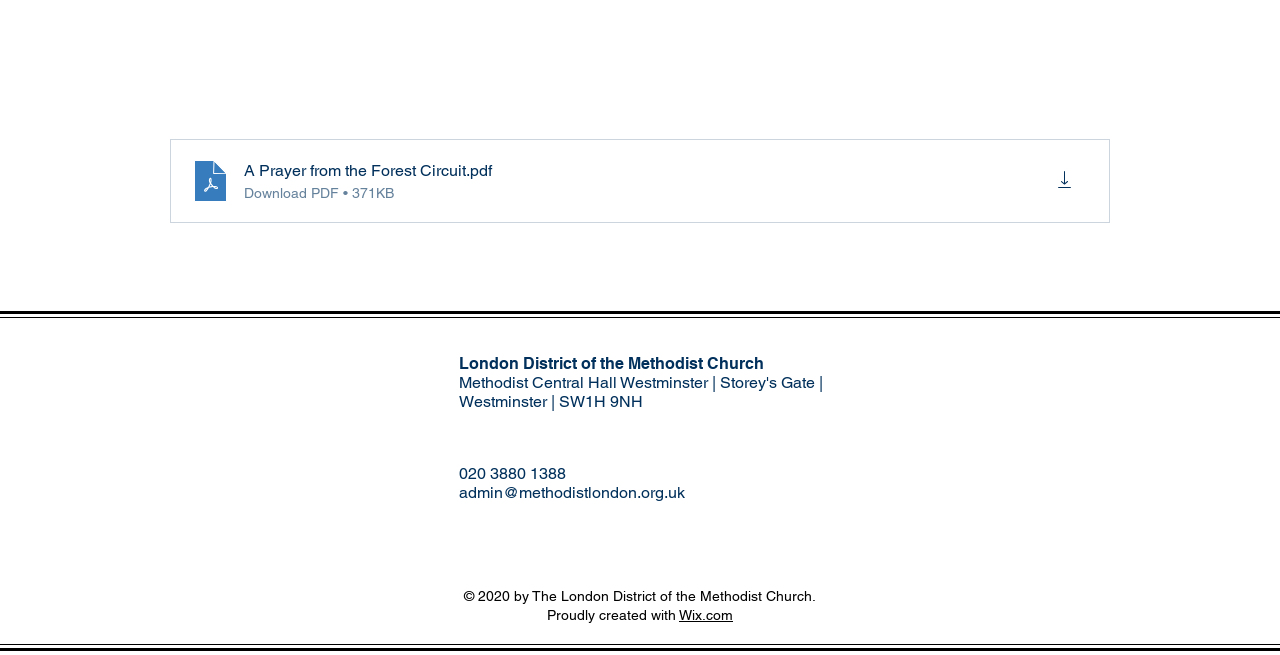Please respond to the question using a single word or phrase:
What is the name of the church?

Methodist Church